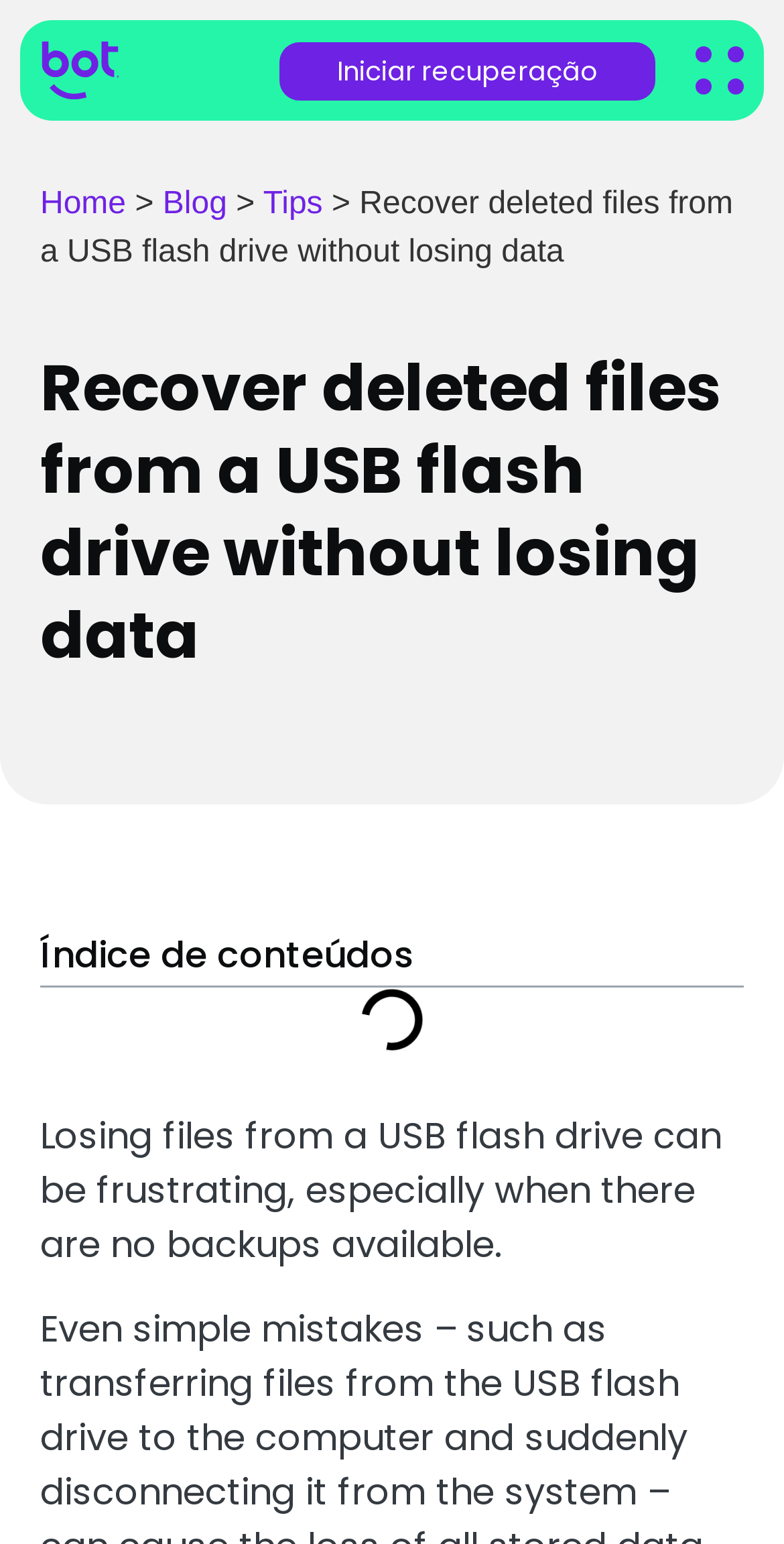Give a detailed overview of the webpage's appearance and contents.

The webpage is about recovering deleted files from a USB flash drive. At the top left corner, there is a logo-bot image with a link, and next to it, a button labeled "Iniciar Recuperação" (Start Recovery). On the top right corner, there is a nav-menu-button image with a link. 

Below the top section, there is a navigation menu, also known as breadcrumbs, that displays the path "Home > Blog > Tips" with a title "Recover deleted files from a USB flash drive without losing data" at the end. 

The main content of the webpage starts with a heading that repeats the title "Recover deleted files from a USB flash drive without losing data". Below the heading, there is a section with the title "Índice de conteúdos" (Table of Contents). 

The main article begins with a paragraph that explains the frustration of losing files from a USB flash drive when there are no backups available.